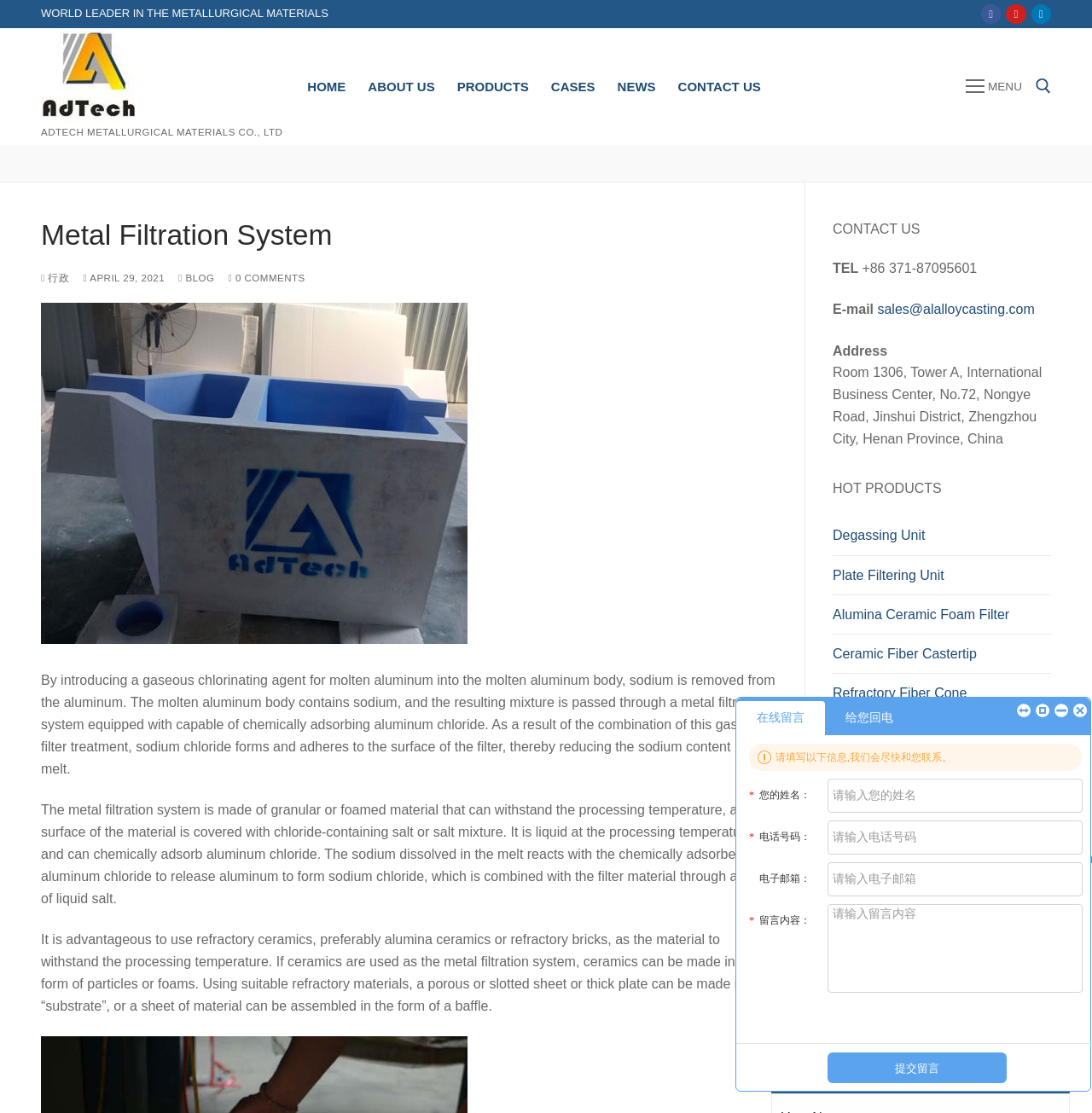What is the contact phone number?
Based on the image, provide a one-word or brief-phrase response.

+86 371-87095601